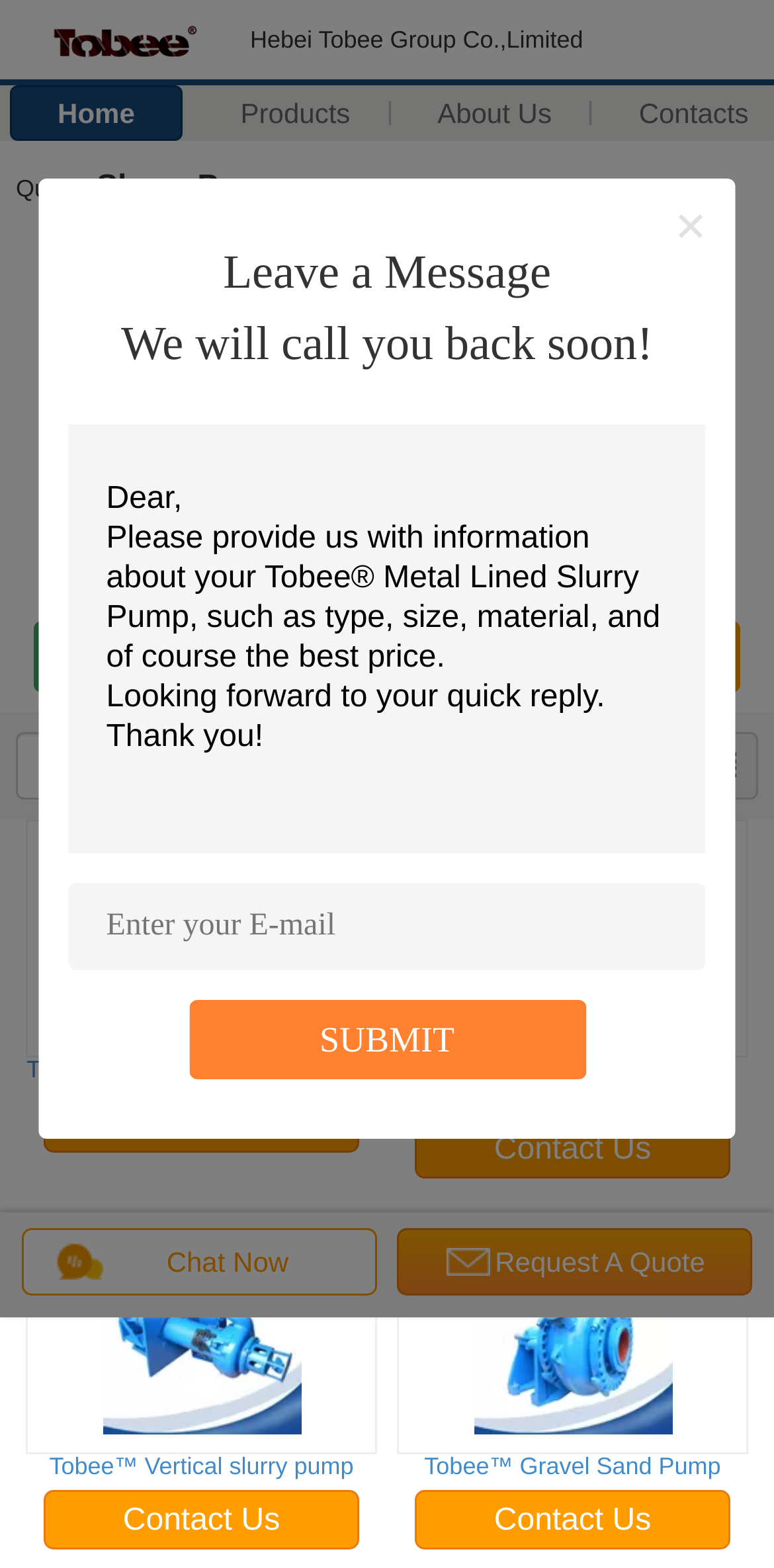Identify the bounding box coordinates for the UI element described as follows: "About Us". Ensure the coordinates are four float numbers between 0 and 1, formatted as [left, top, right, bottom].

[0.527, 0.056, 0.751, 0.089]